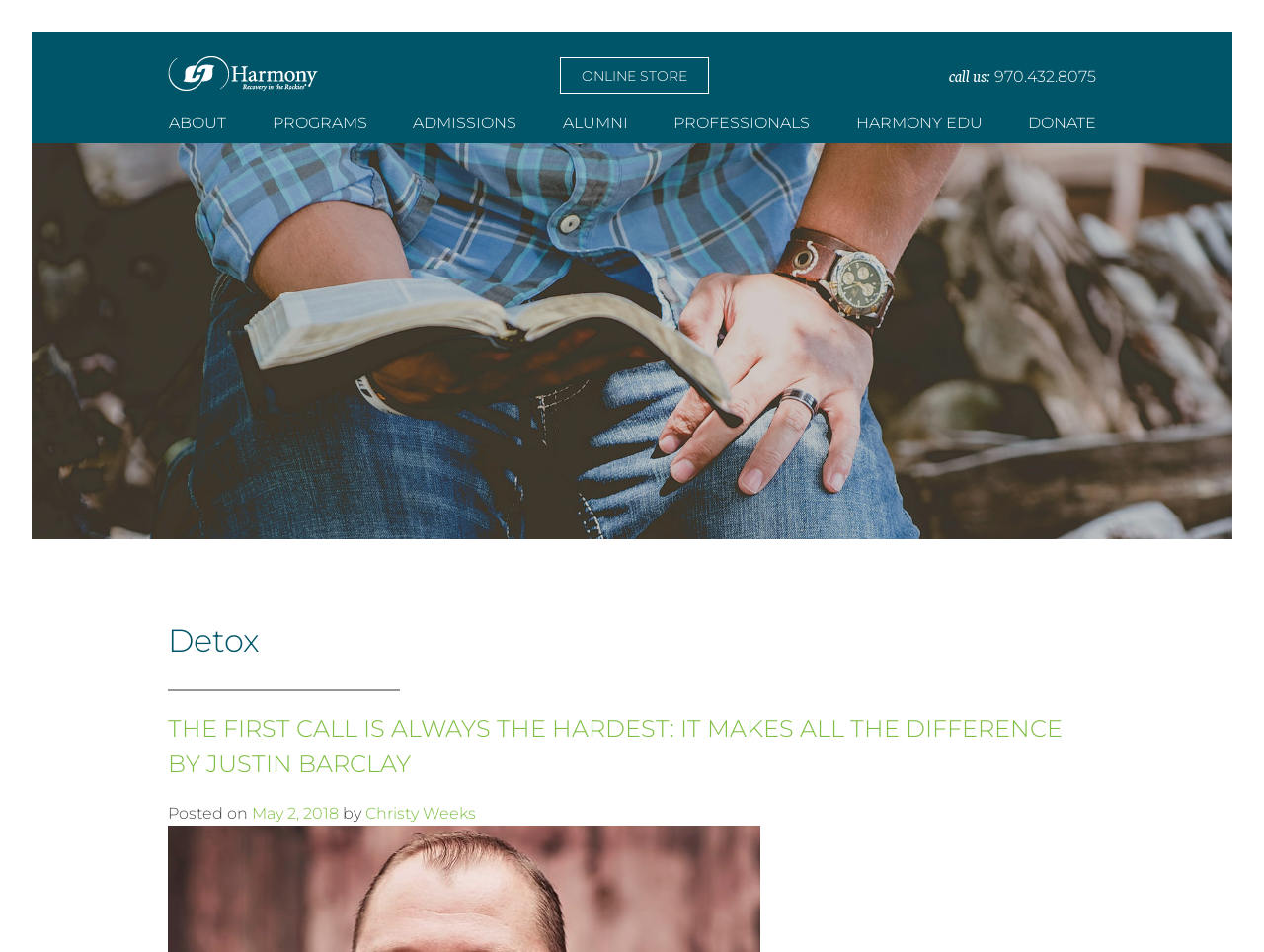Determine the bounding box coordinates for the clickable element required to fulfill the instruction: "read the article about Detox". Provide the coordinates as four float numbers between 0 and 1, i.e., [left, top, right, bottom].

[0.133, 0.655, 0.867, 0.726]